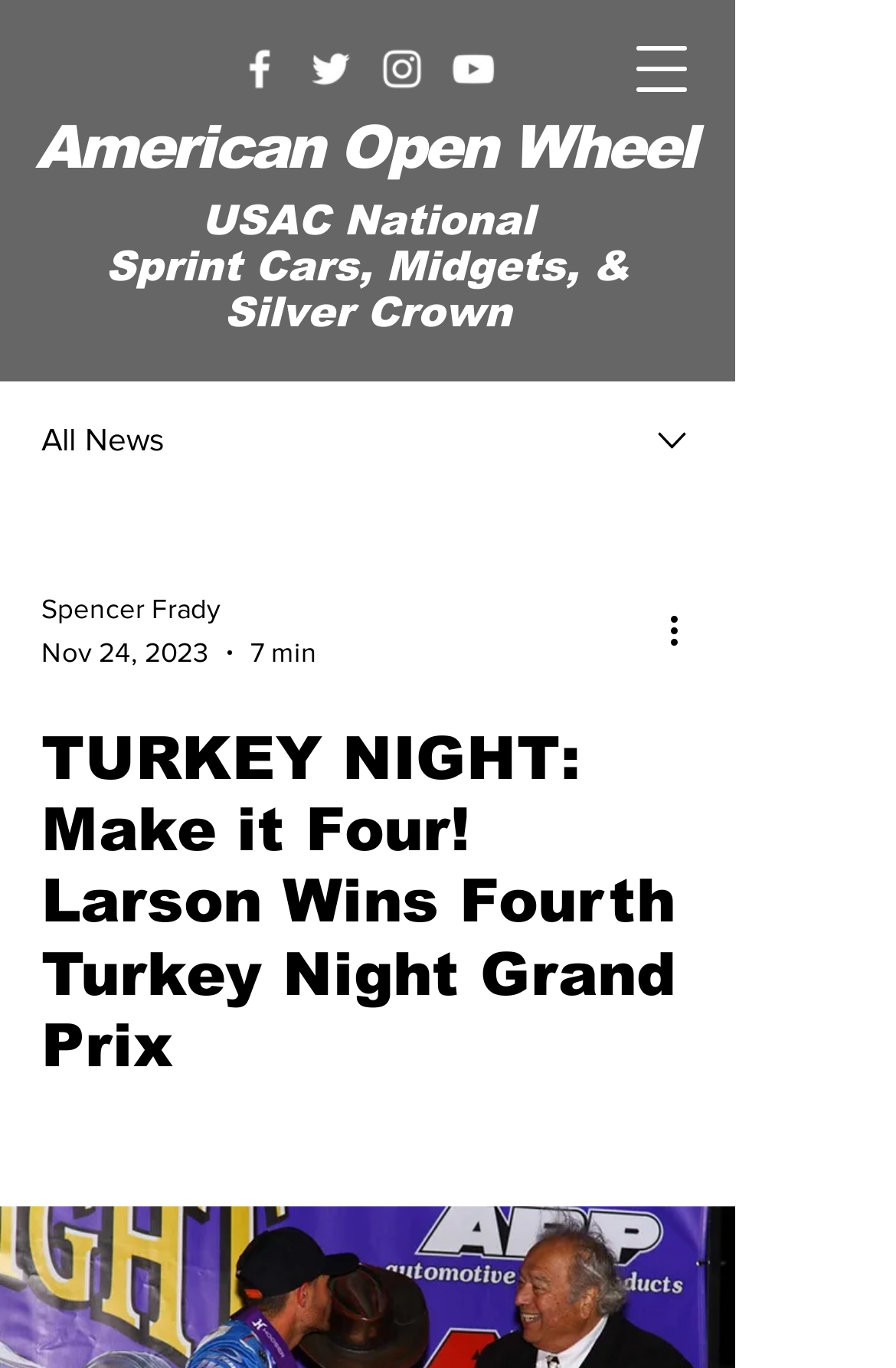Bounding box coordinates should be provided in the format (top-left x, top-left y, bottom-right x, bottom-right y) with all values between 0 and 1. Identify the bounding box for this UI element: aria-label="Twitter"

[0.341, 0.032, 0.397, 0.069]